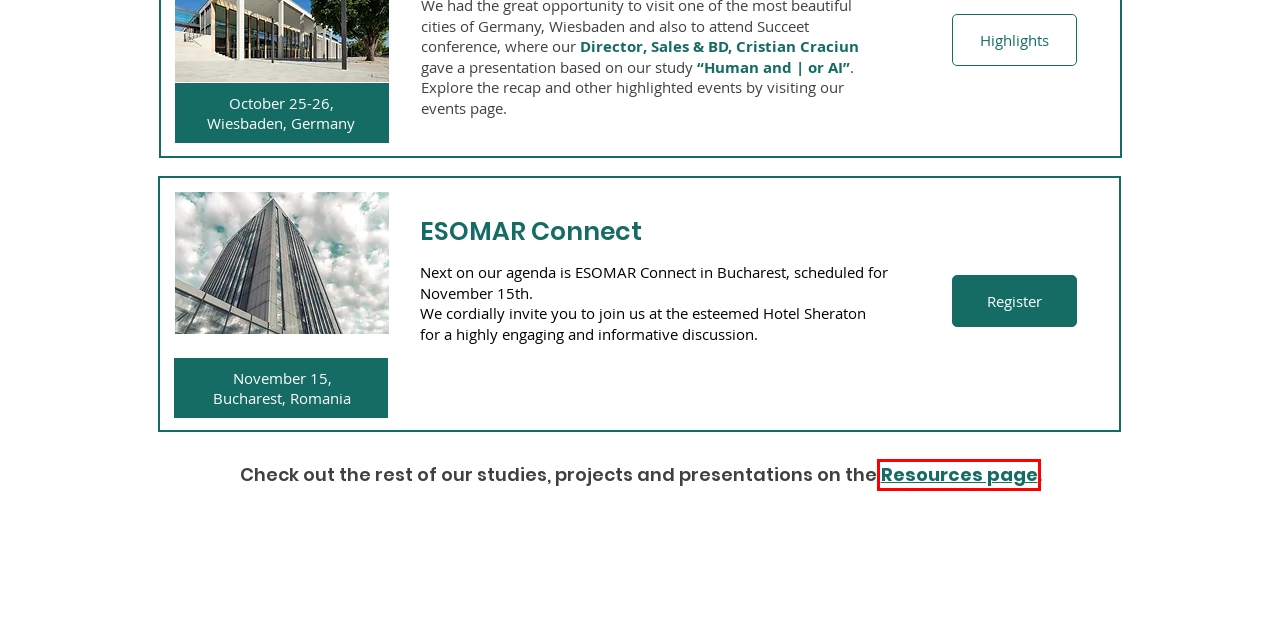Given a webpage screenshot featuring a red rectangle around a UI element, please determine the best description for the new webpage that appears after the element within the bounding box is clicked. The options are:
A. BoE Romania 2023
B. Events | DataDiggers
C. Proprietary Panels | datadiggers
D. Blog | datadiggers
E. Resources | DataDiggers
F. Solutions | datadiggers
G. DataDiggers Market Research | Contact
H. Services | datadiggers

E